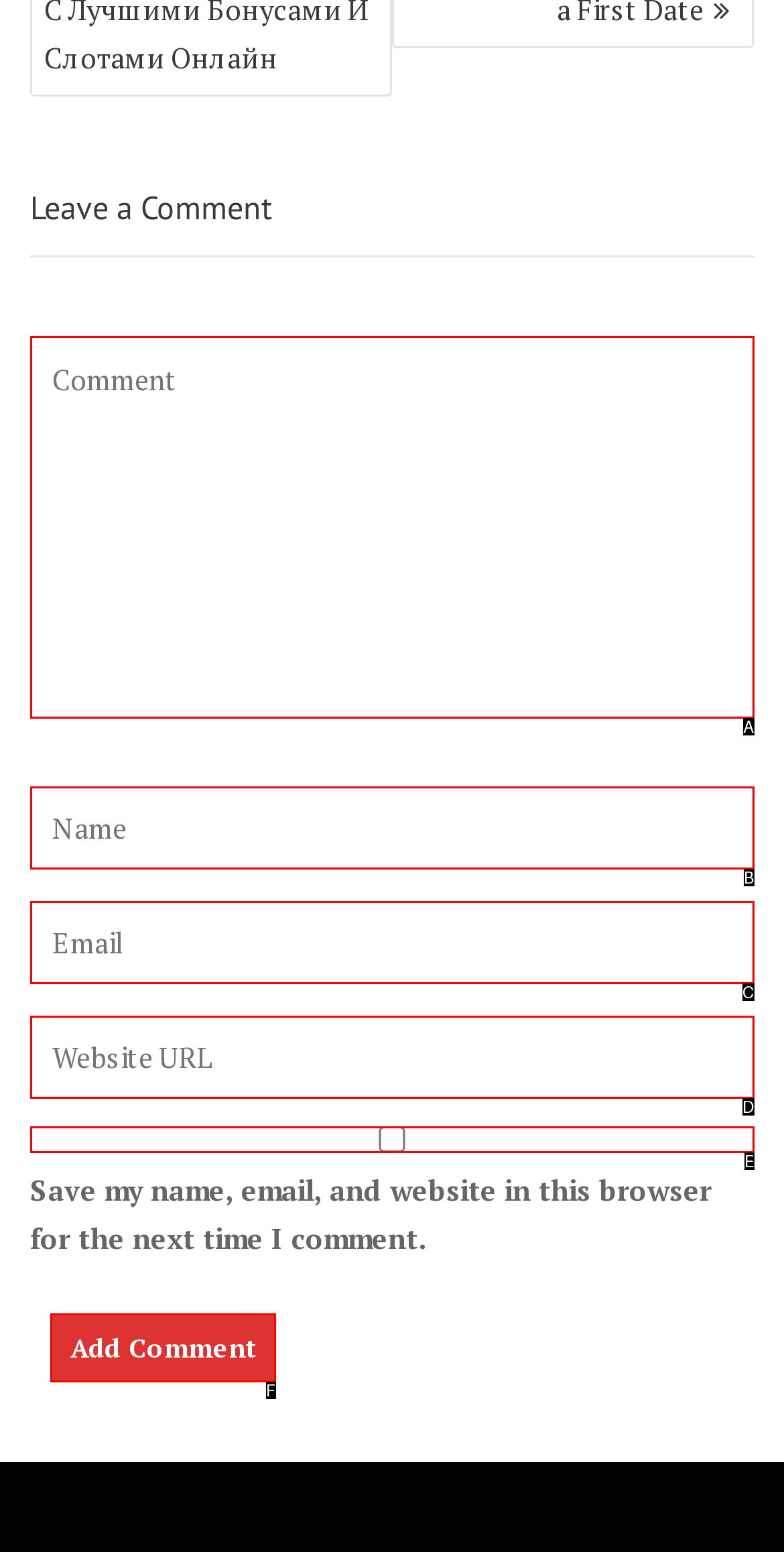Pick the HTML element that corresponds to the description: name="email" placeholder="Email"
Answer with the letter of the correct option from the given choices directly.

C